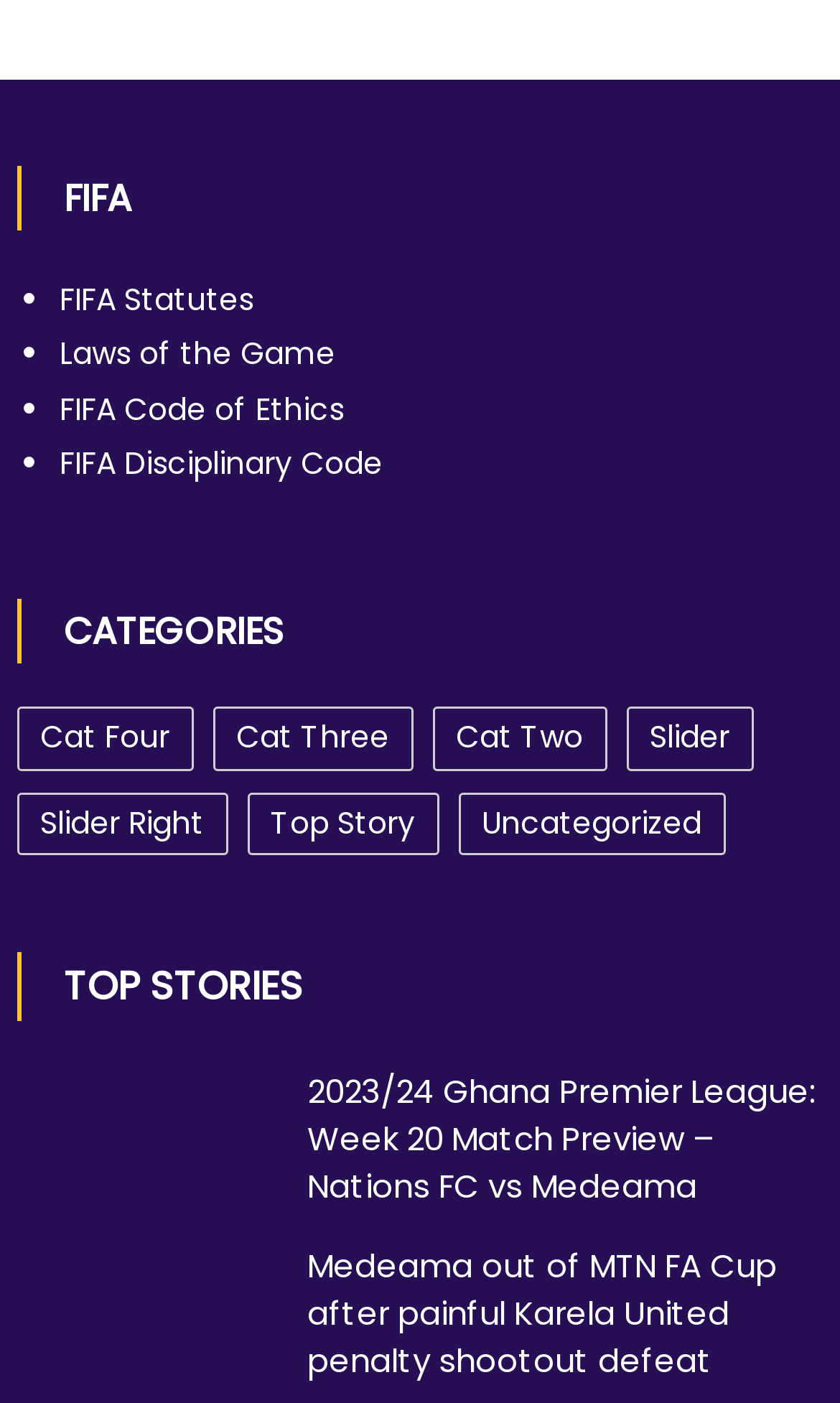Specify the bounding box coordinates of the region I need to click to perform the following instruction: "Click on FIFA Statutes". The coordinates must be four float numbers in the range of 0 to 1, i.e., [left, top, right, bottom].

[0.071, 0.198, 0.302, 0.229]